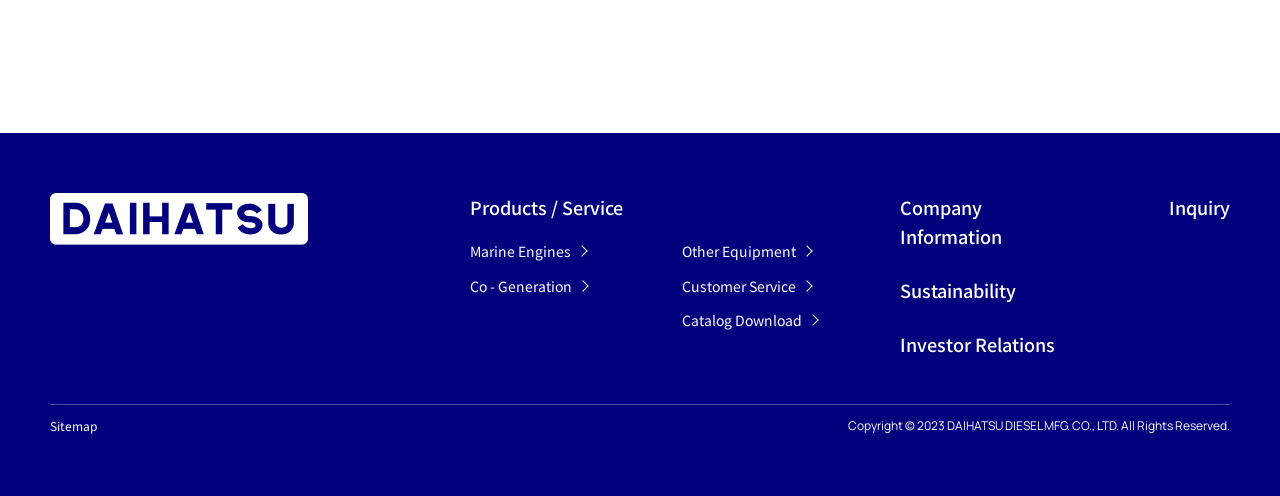Analyze the image and give a detailed response to the question:
Is there a sitemap available?

A sitemap is available on the webpage, as indicated by the link 'Sitemap' at the bottom of the page.